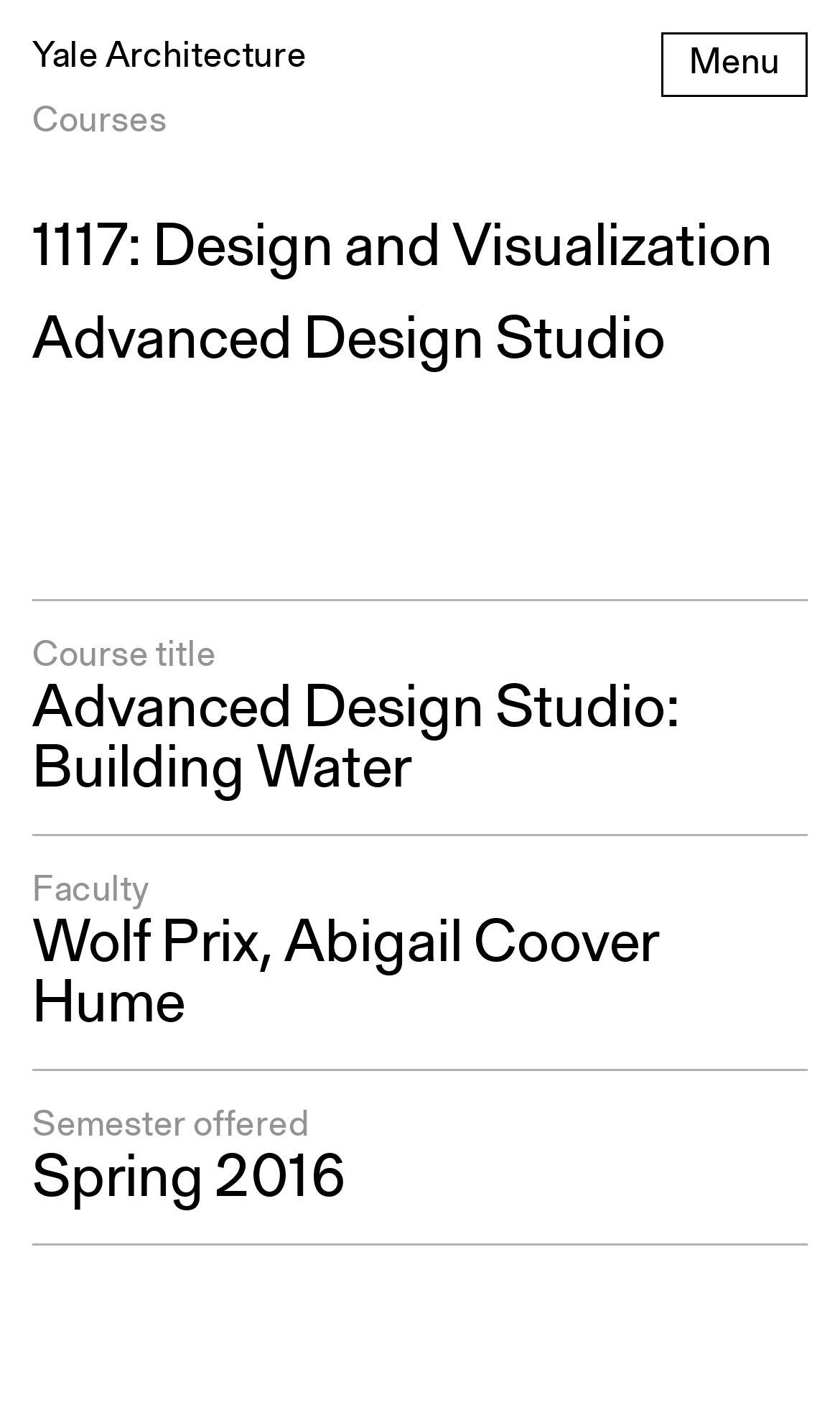Elaborate on the different components and information displayed on the webpage.

The webpage appears to be a course description page for "Advanced Design Studio: Building Water" at Yale Architecture. At the top of the page, there is a navigation menu button on the right side, accompanied by the text "Menu". Below this, there is a link to "Yale School of Art" on the left side, followed by the text "Yale Architecture". 

On the left side, there are three links: "Skip to content", "Yale School of Art", and "Courses". The main content of the page starts with a heading "Advanced Design Studio" in the middle of the page, followed by the course title "Advanced Design Studio: Building Water". 

Below the course title, there are three sections: "Course title", "Faculty", and "Semester offered". The faculty section lists "Wolf Prix, Abigail Coover Hume", and the semester offered is "Spring 2016". The course description "1117: Design and Visualization" is placed above the course title.